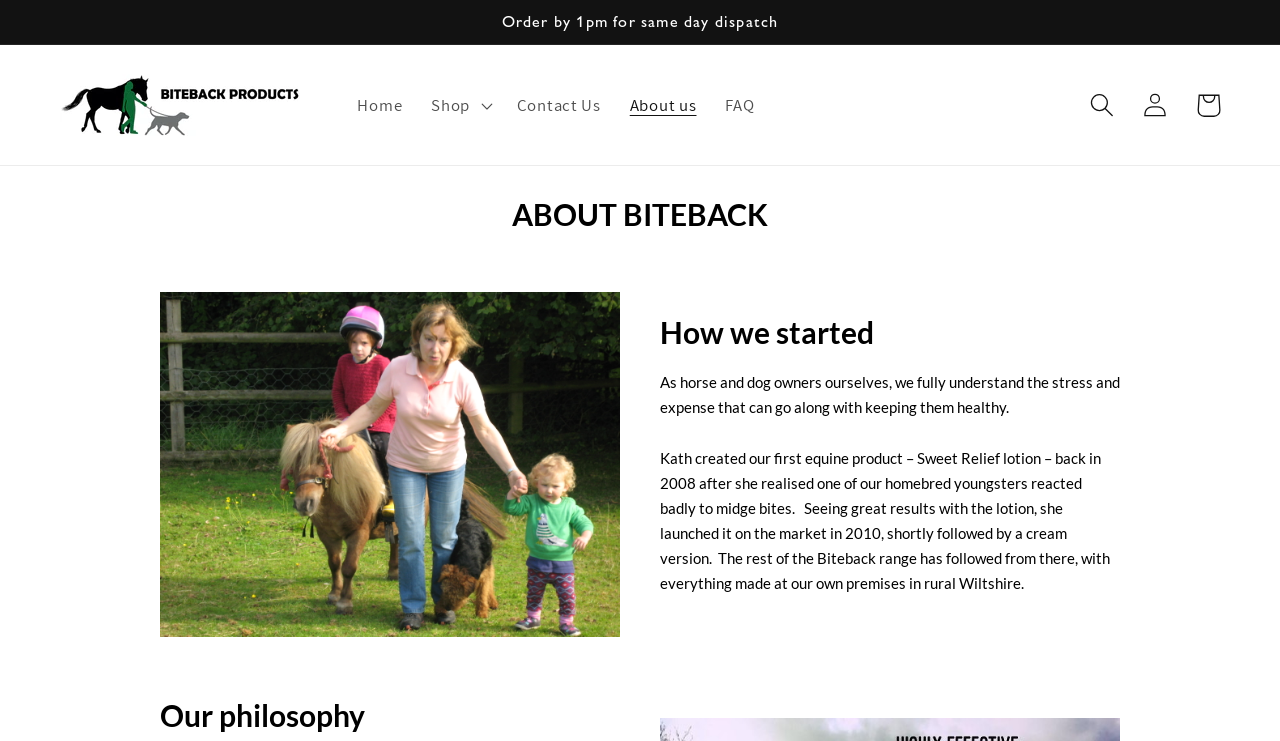What is the name of the product created by Kath?
Analyze the image and deliver a detailed answer to the question.

The name of the product created by Kath is Sweet Relief lotion, which is mentioned in the text 'Kath created our first equine product – Sweet Relief lotion – back in 2008...'.